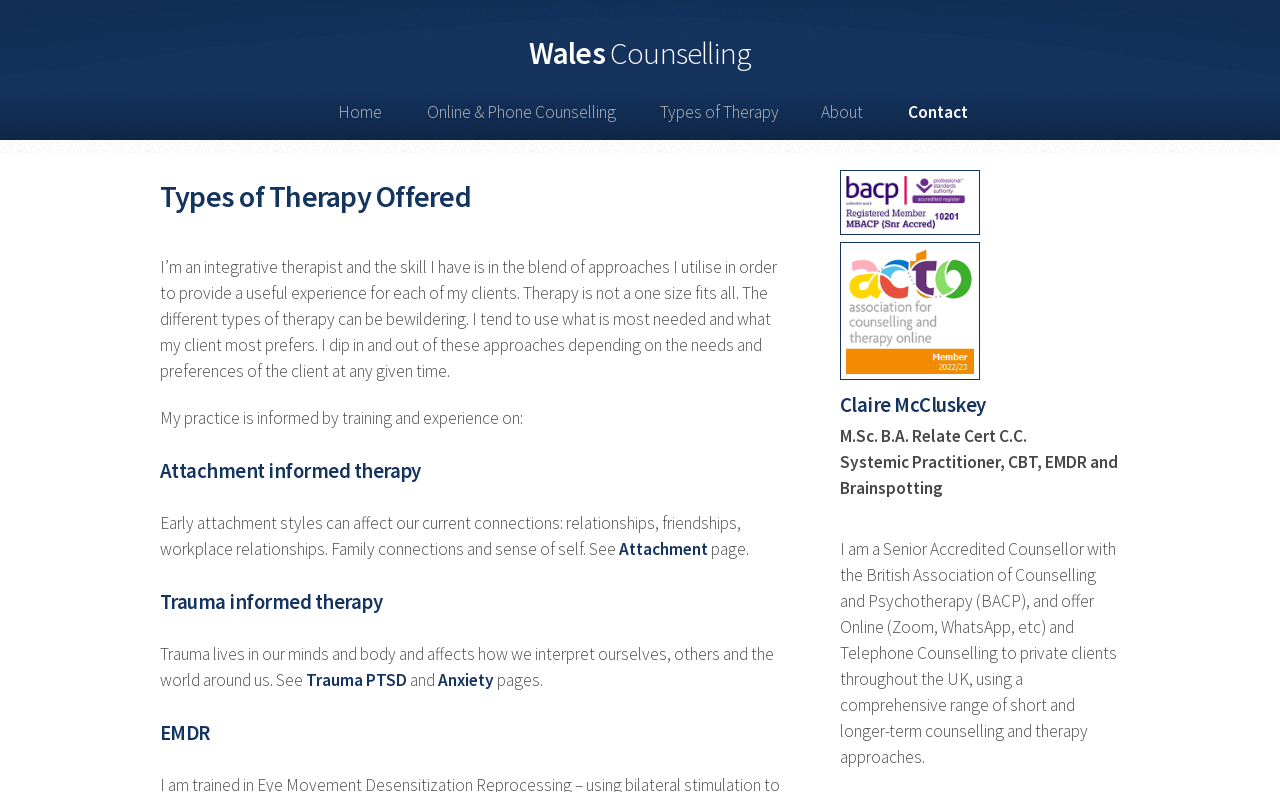Describe all significant elements and features of the webpage.

The webpage is about Wales Counselling, a professional counselling service that offers various types of therapy online and over the phone throughout the UK. At the top of the page, there is a heading with the company name, "Wales Counselling", and a link to the homepage. Below this, there are five links to different sections of the website: "Home", "Online & Phone Counselling", "Types of Therapy", "About", and "Contact".

The main content of the page is divided into sections, each describing a different type of therapy offered by Wales Counselling. The first section has a heading "Types of Therapy Offered" and a paragraph of text explaining the therapist's approach, which is integrative and tailored to each client's needs. Below this, there are three sections, each with a heading and descriptive text: "Attachment informed therapy", "Trauma informed therapy", and "EMDR". Each of these sections has links to more information on the specific type of therapy.

On the right side of the page, there are two accreditation logos, one from the British Association of Counselling and Psychotherapy (BACP) and one from the Association for Counselling and Therapy Online (ACTO). Below these logos, there is a section about the therapist, Claire McCluskey, with her credentials and a brief description of her qualifications and experience.